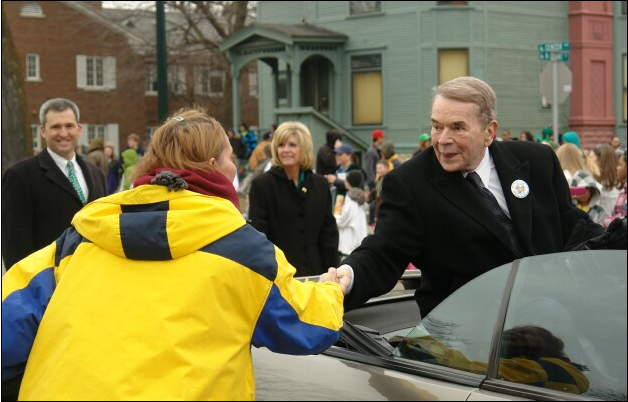Is the man in the green tie smiling?
Based on the image, answer the question in a detailed manner.

The caption describes the man in the green tie as smiling, suggesting a spirit of camaraderie and community engagement, which implies that he is indeed smiling.